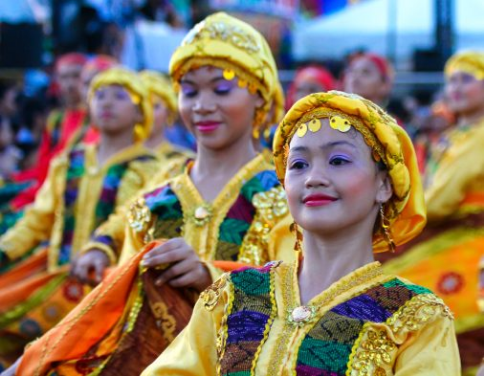Provide a thorough description of the contents of the image.

The image showcases a vibrant cultural performance in the Philippines, featuring young dancers clad in bright yellow traditional attire adorned with intricate patterns. Each dancer radiates joy as they engage in a synchronized dance, showcasing their skills and cultural heritage. The dazzling costumes, embellished with gold accents and colorful patches, highlight the rich history and artistry of Filipino traditions. The dancers' smiles and expressive movements reflect their enthusiasm and pride in their heritage. This visual celebration is emblematic of the Philippines’ diverse cultural tapestry, making it a captivating experience for both participants and spectators alike.